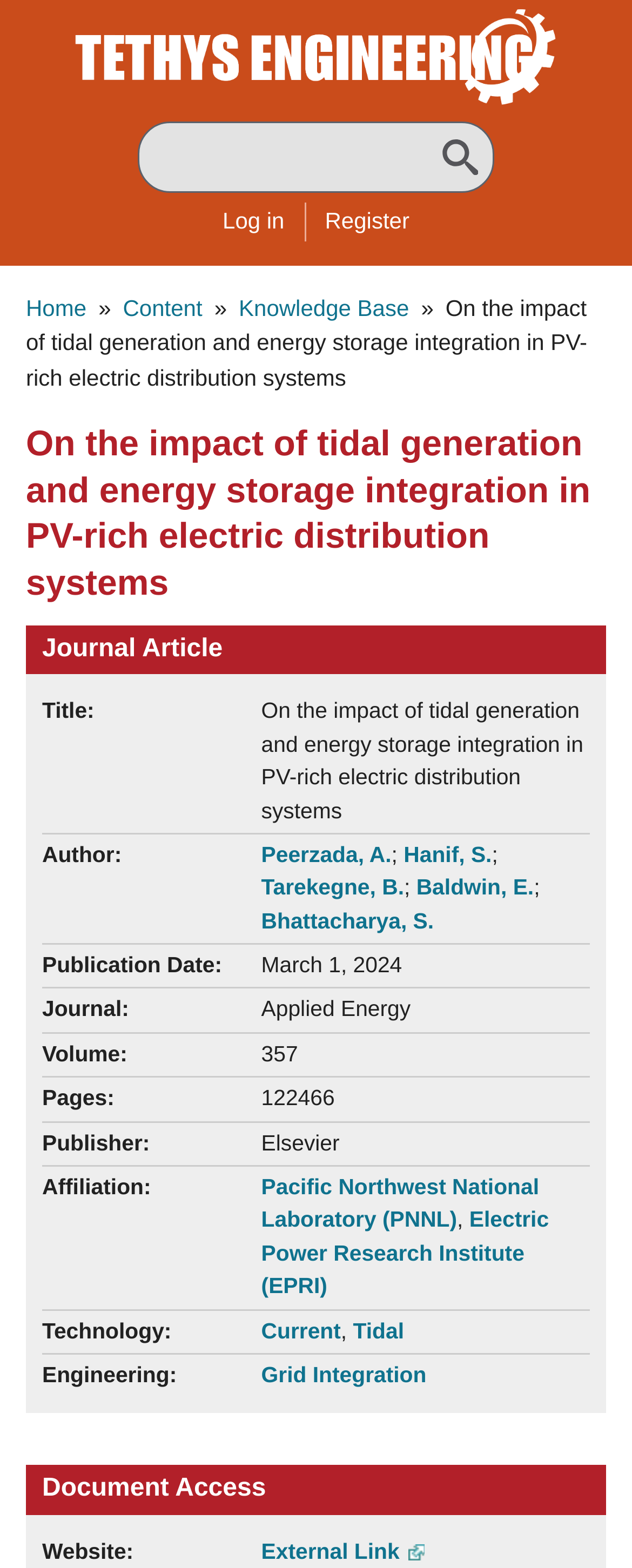Please identify the bounding box coordinates of the area that needs to be clicked to fulfill the following instruction: "Click the 'Log in' link."

[0.352, 0.128, 0.45, 0.153]